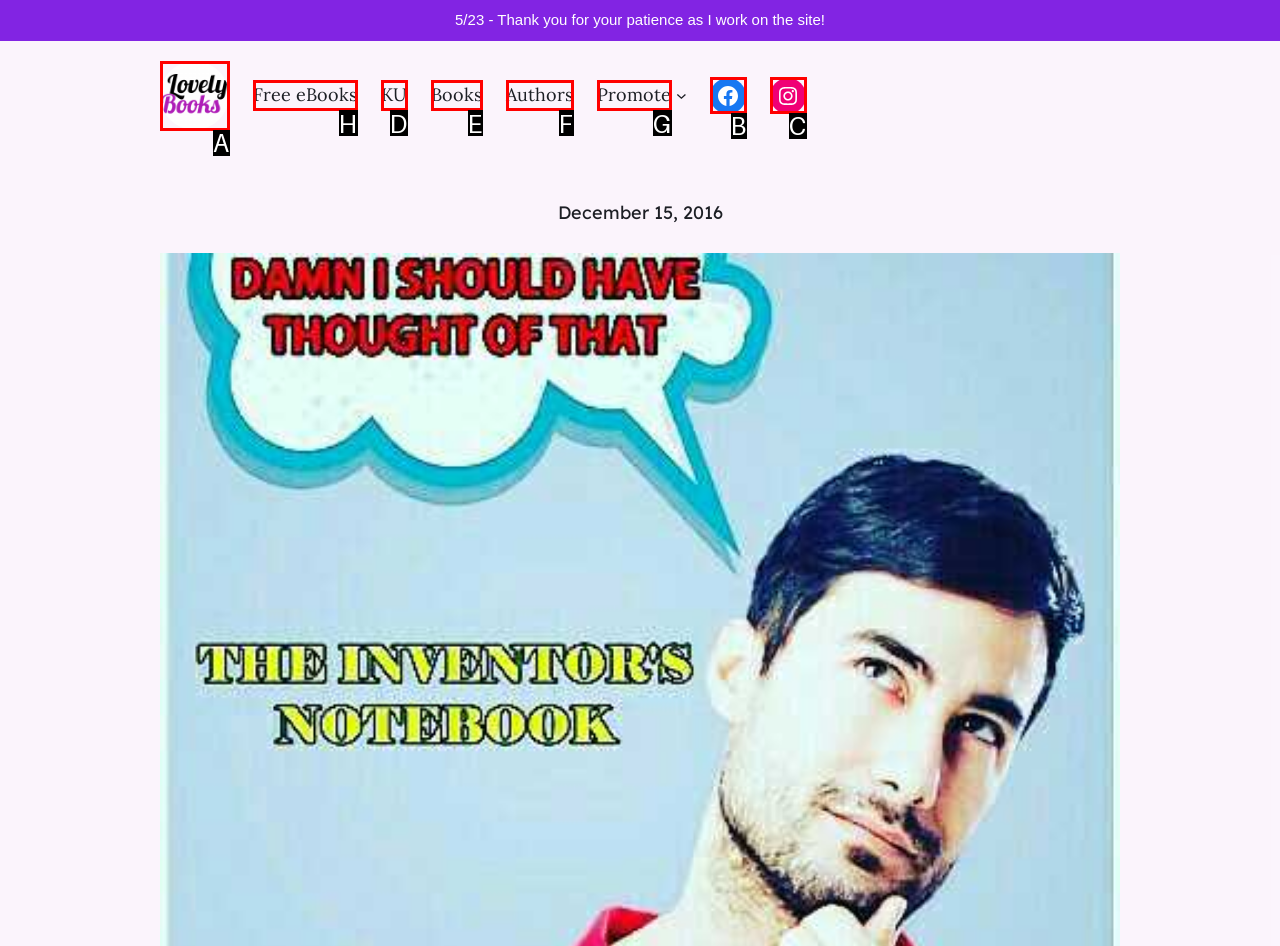Select the correct UI element to click for this task: Go to Free eBooks.
Answer using the letter from the provided options.

H